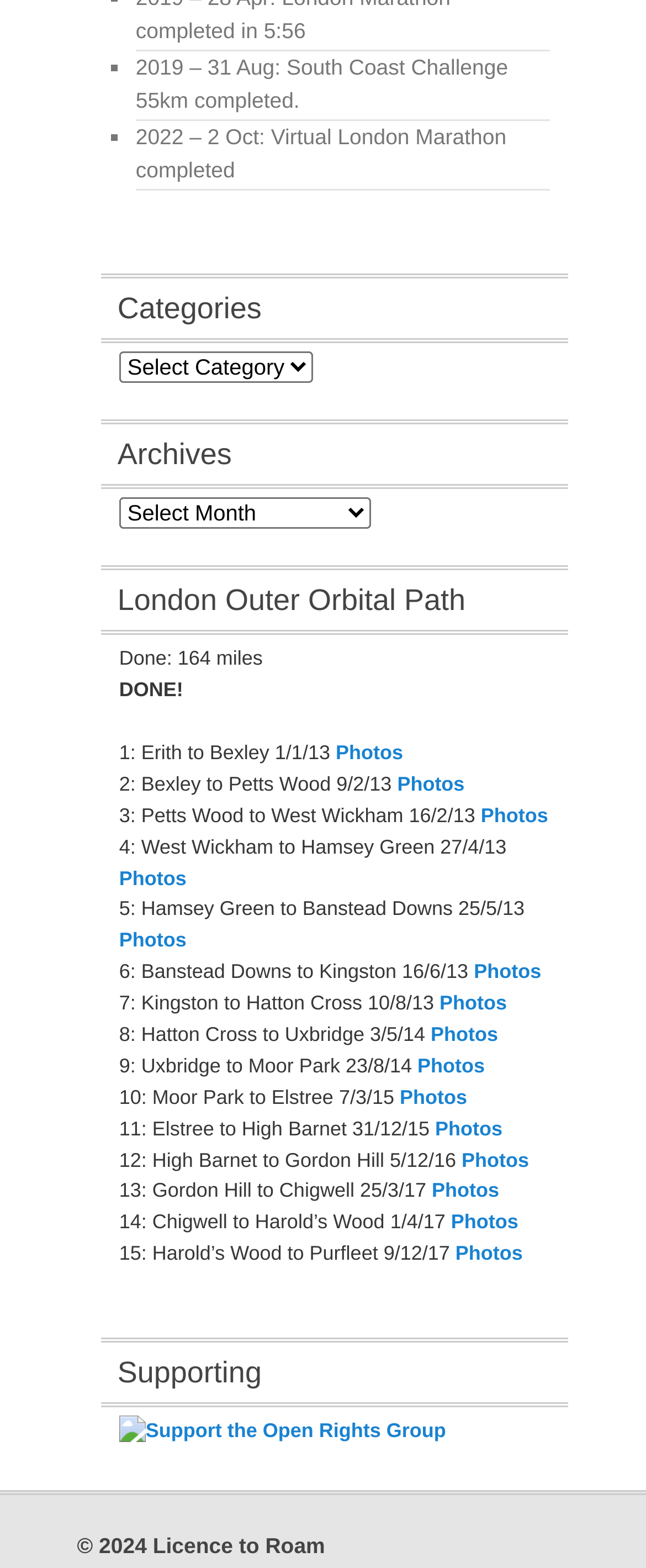What is the name of the organization supported?
Please answer using one word or phrase, based on the screenshot.

Open Rights Group